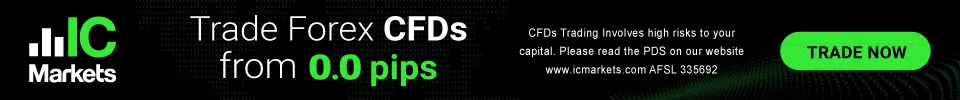Please answer the following question using a single word or phrase: 
What is the warning about CFDs trading?

High risks to capital